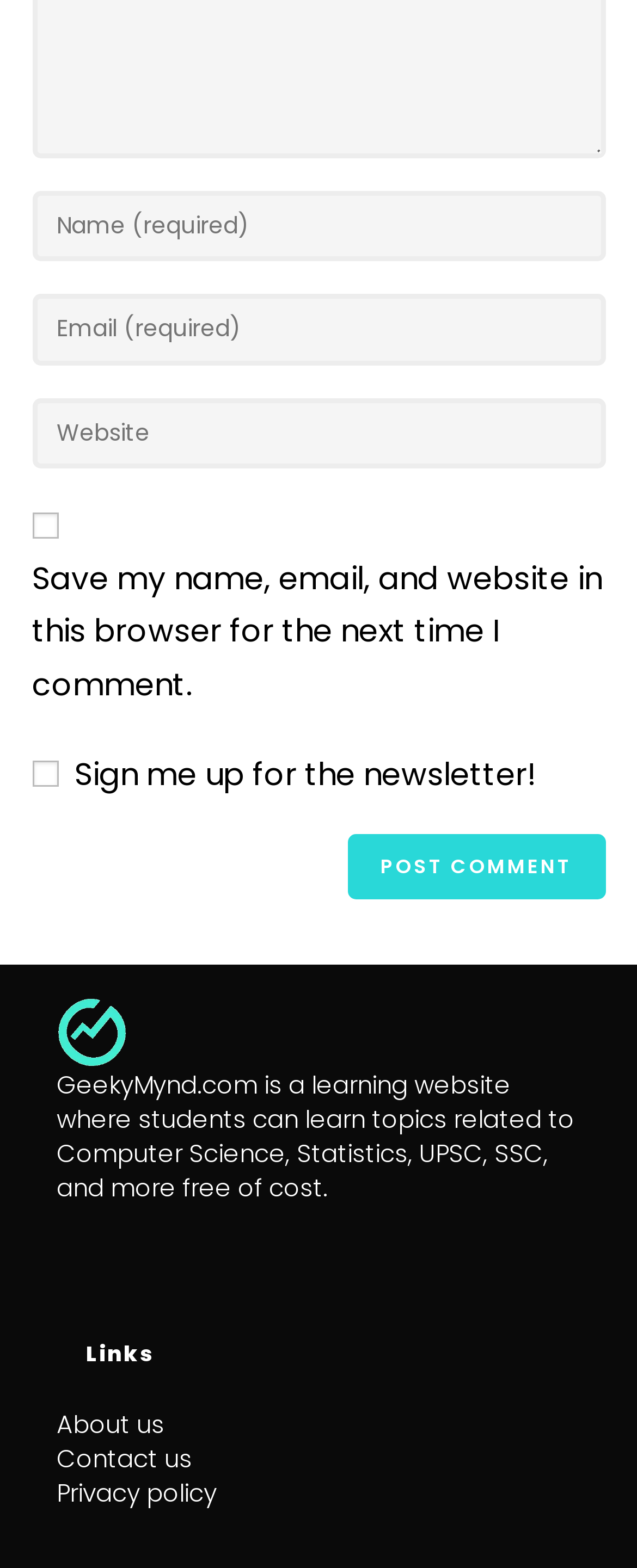What are the links available at the bottom?
Please give a detailed and elaborate explanation in response to the question.

The links available at the bottom of the webpage are 'About us', 'Contact us', and 'Privacy policy', which are likely used to navigate to different sections of the website or access important information.